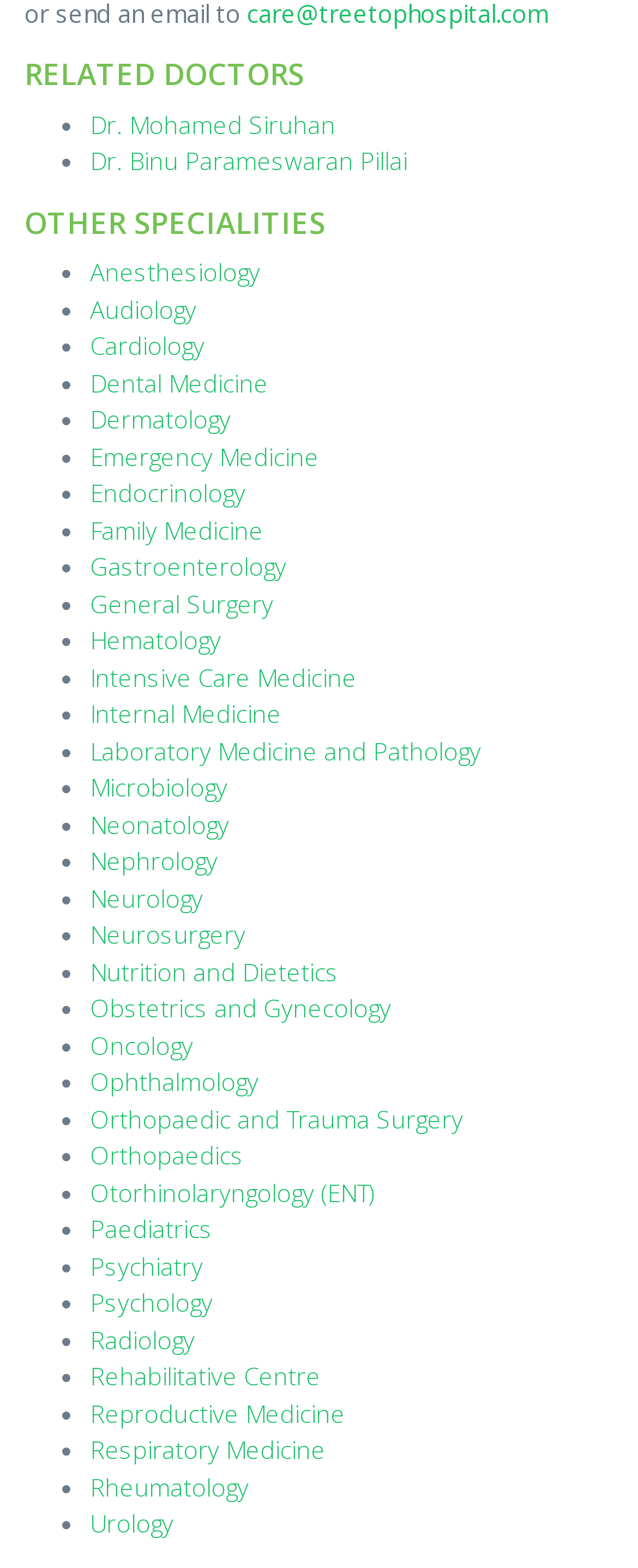Look at the image and answer the question in detail:
What is the first speciality listed?

I looked at the list under the 'OTHER SPECIALITIES' heading and found the first link, which is 'Anesthesiology'.